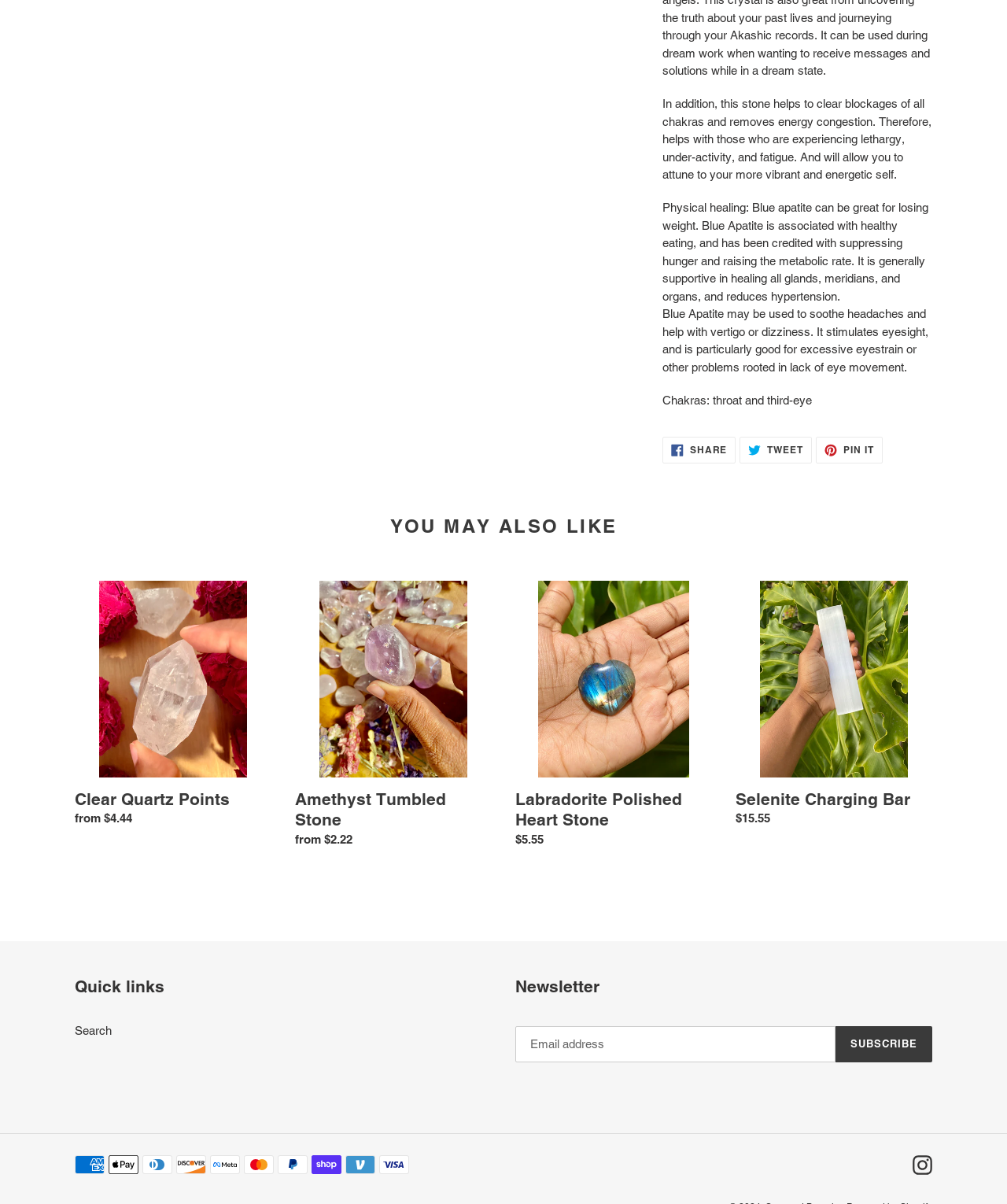Please specify the bounding box coordinates of the clickable region to carry out the following instruction: "Subscribe to the newsletter". The coordinates should be four float numbers between 0 and 1, in the format [left, top, right, bottom].

[0.829, 0.852, 0.926, 0.882]